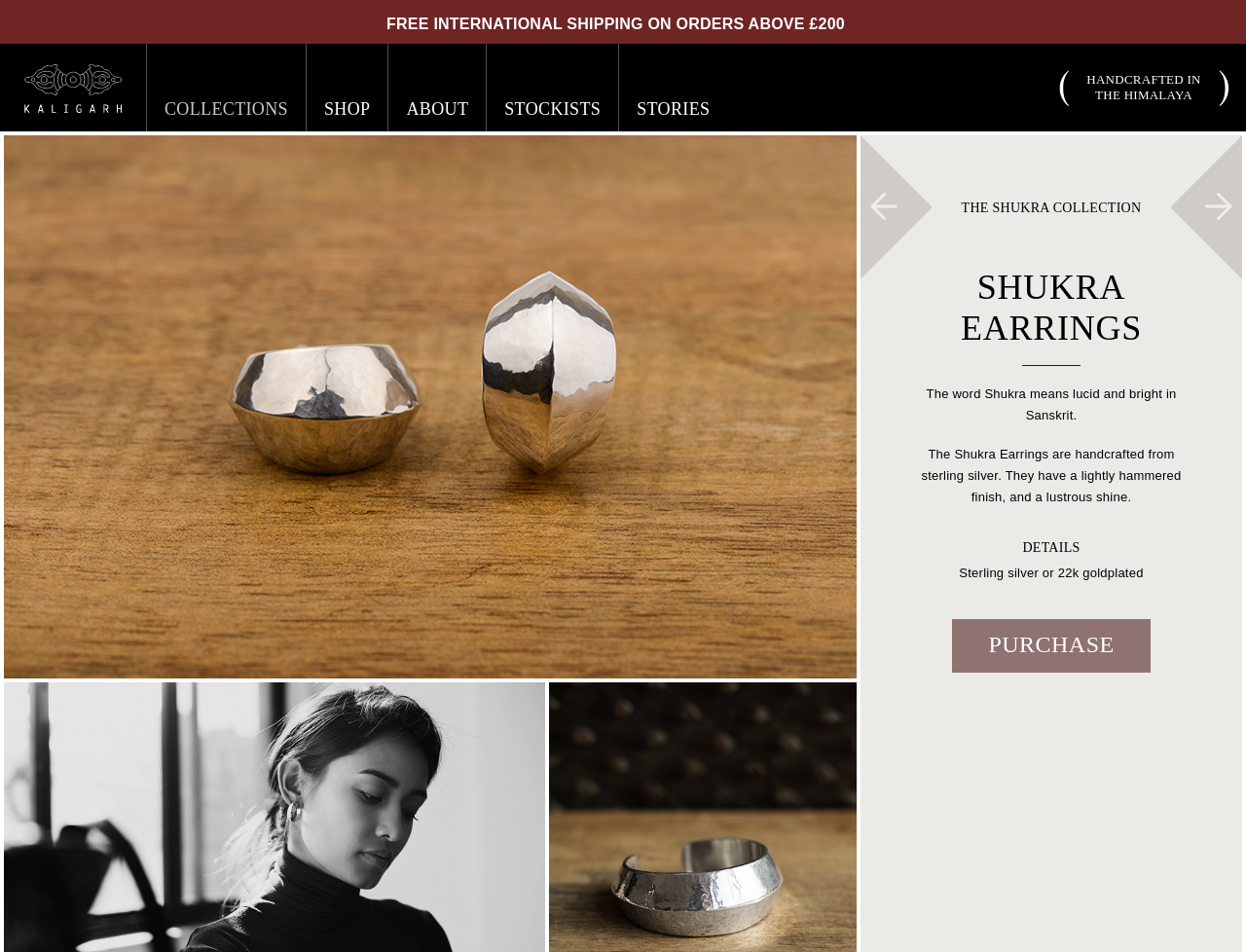Locate the bounding box coordinates of the clickable element to fulfill the following instruction: "Click on the 'COLLECTIONS' link". Provide the coordinates as four float numbers between 0 and 1 in the format [left, top, right, bottom].

[0.132, 0.104, 0.231, 0.125]